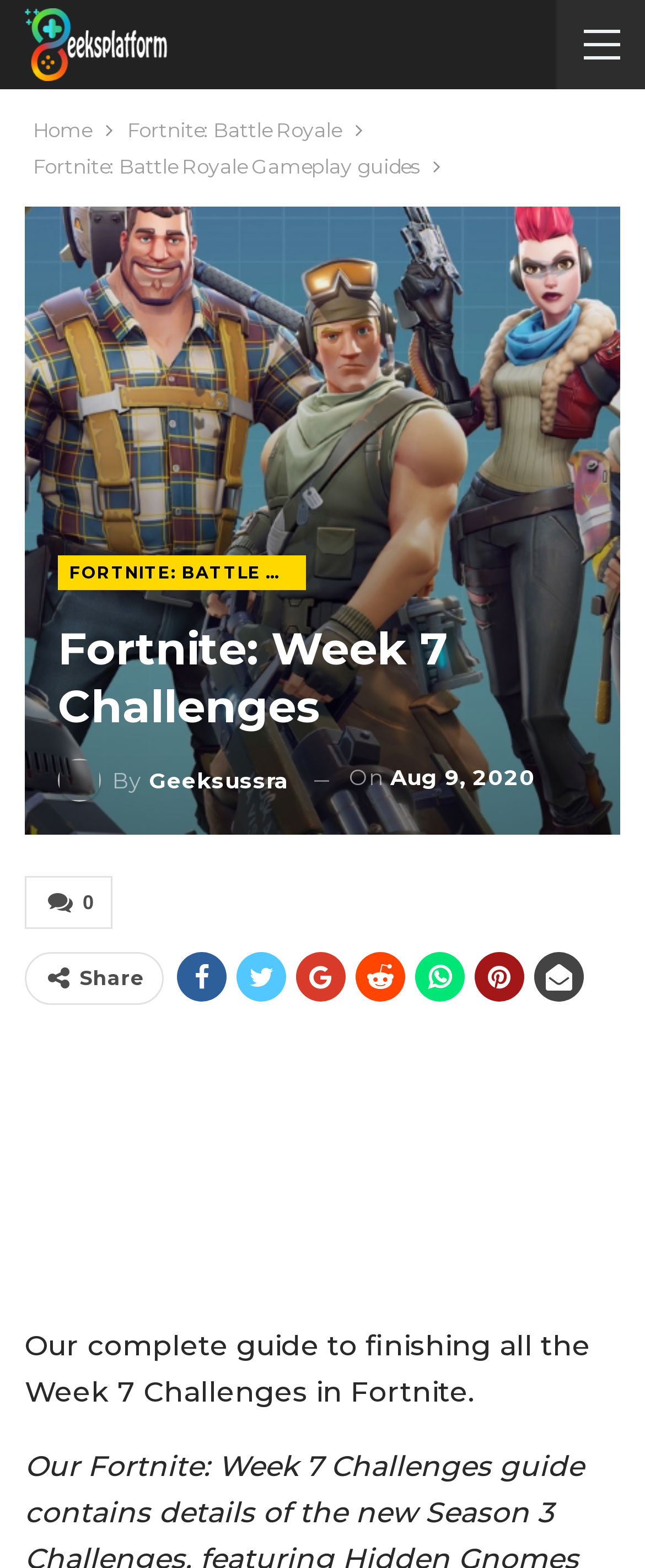When was the article published?
Using the image as a reference, deliver a detailed and thorough answer to the question.

In the main content section, there is a time element that displays 'On Aug 9, 2020', which suggests that the article was published on this date.